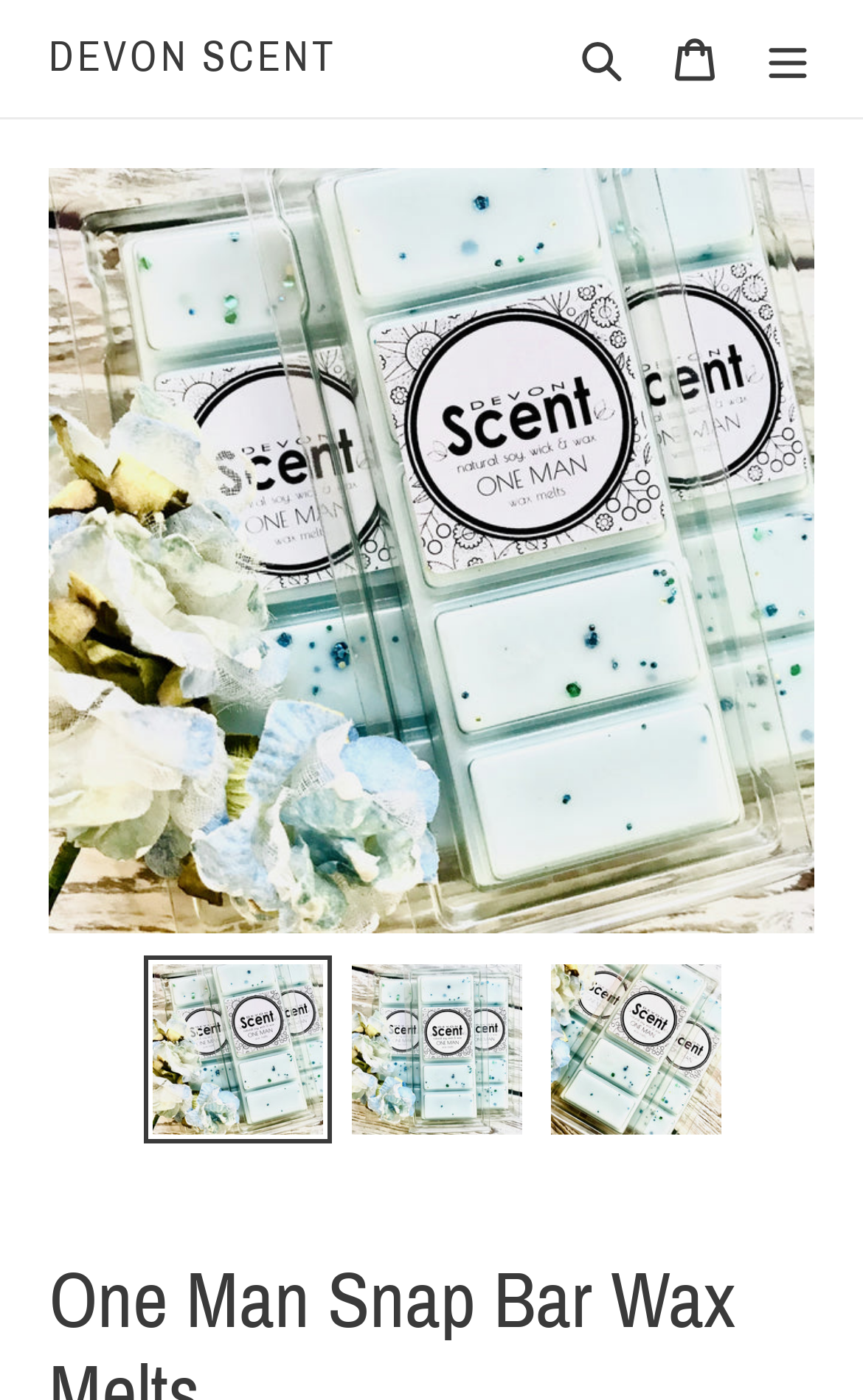What is the name of the product?
Please provide a comprehensive answer based on the information in the image.

I determined the answer by looking at the root element 'One Man Snap Bar Wax Melts – Devon Scent' and the image elements with the same name, which suggests that the product being showcased is 'One Man Snap Bar Wax Melts'.